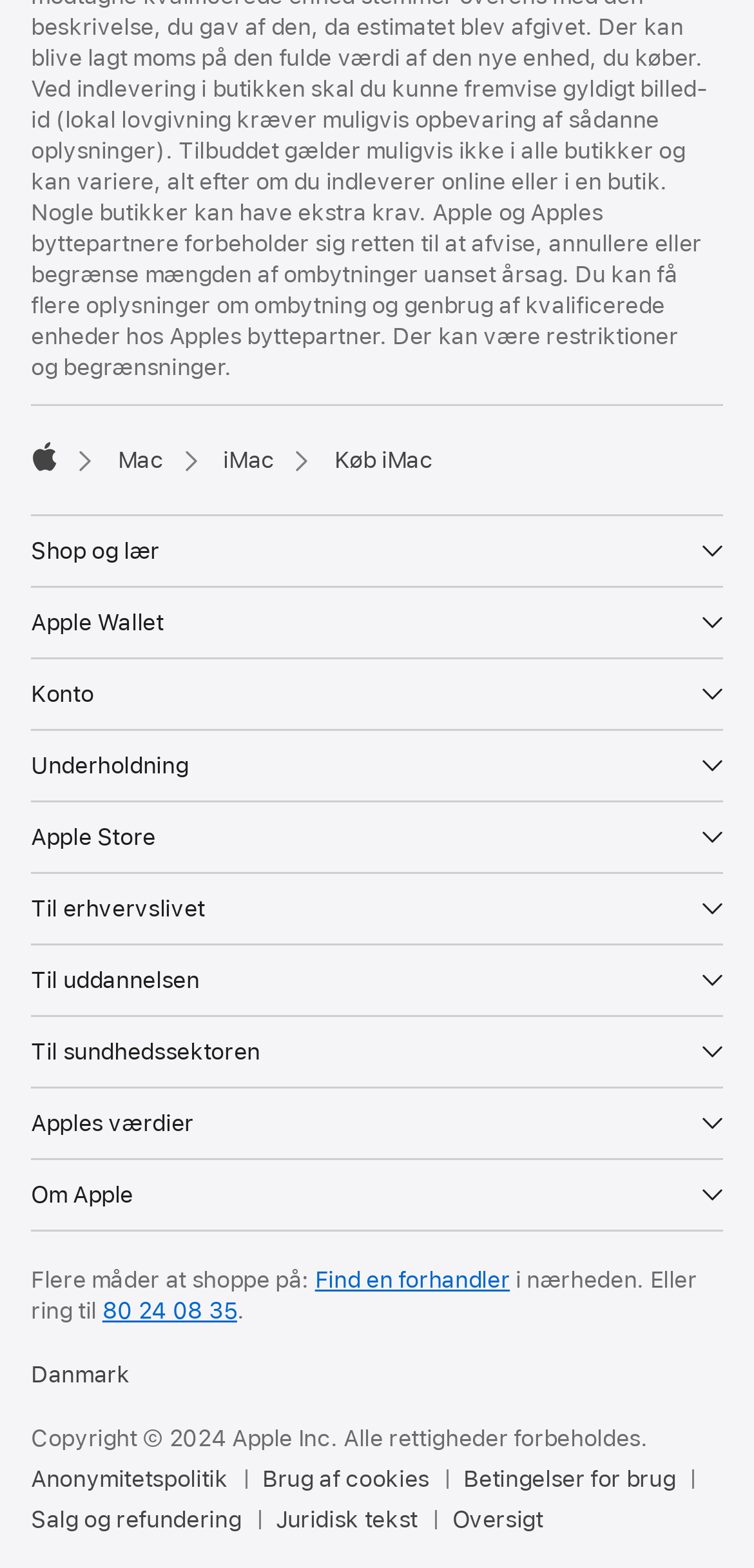Please indicate the bounding box coordinates for the clickable area to complete the following task: "Find a reseller". The coordinates should be specified as four float numbers between 0 and 1, i.e., [left, top, right, bottom].

[0.418, 0.808, 0.676, 0.825]